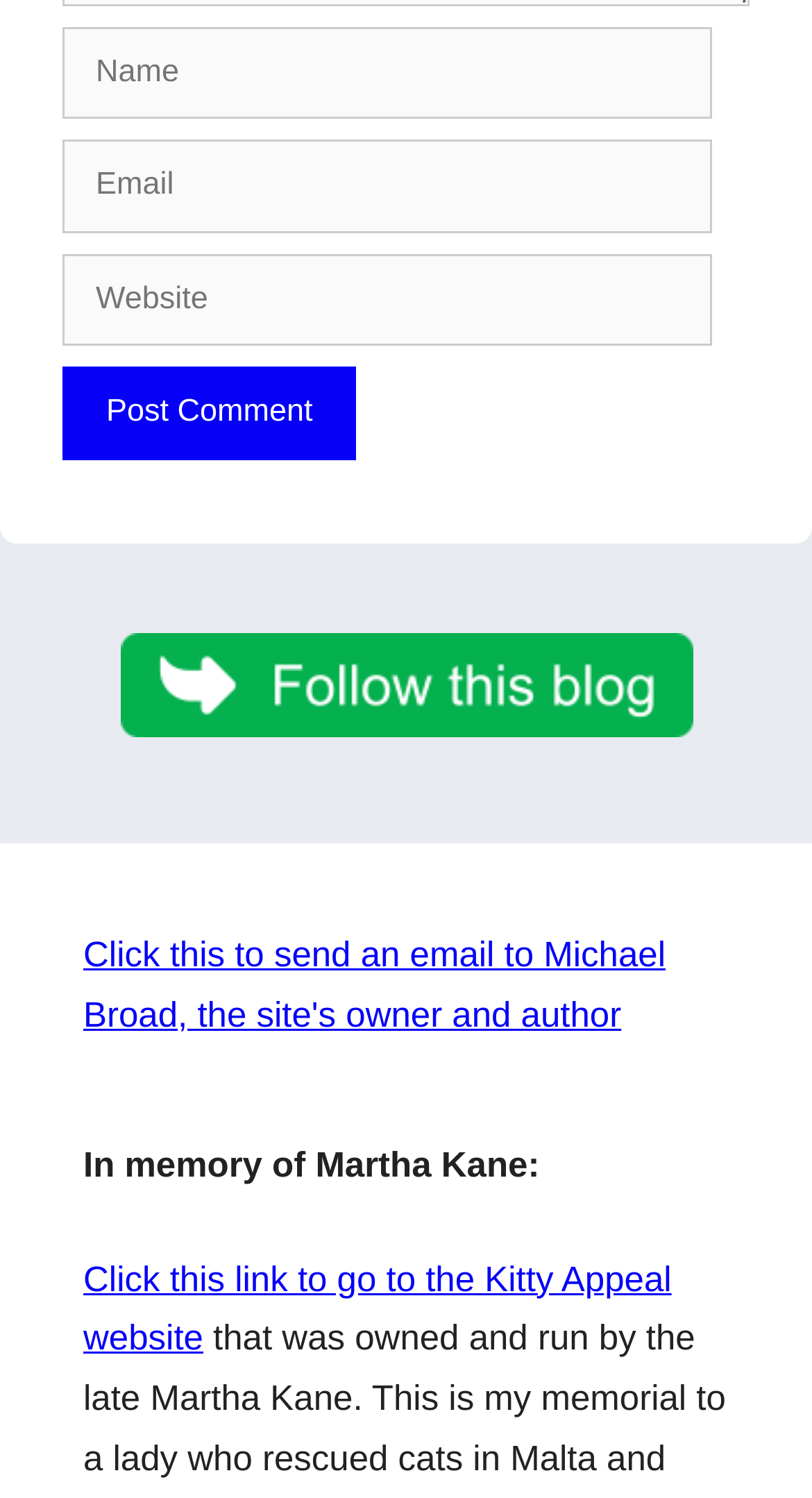Please provide a comprehensive response to the question below by analyzing the image: 
What is the purpose of the 'Post Comment' button?

The 'Post Comment' button is located below the 'Name', 'Email', and 'Website' text boxes, suggesting that it is used to submit a comment after filling in the required information.